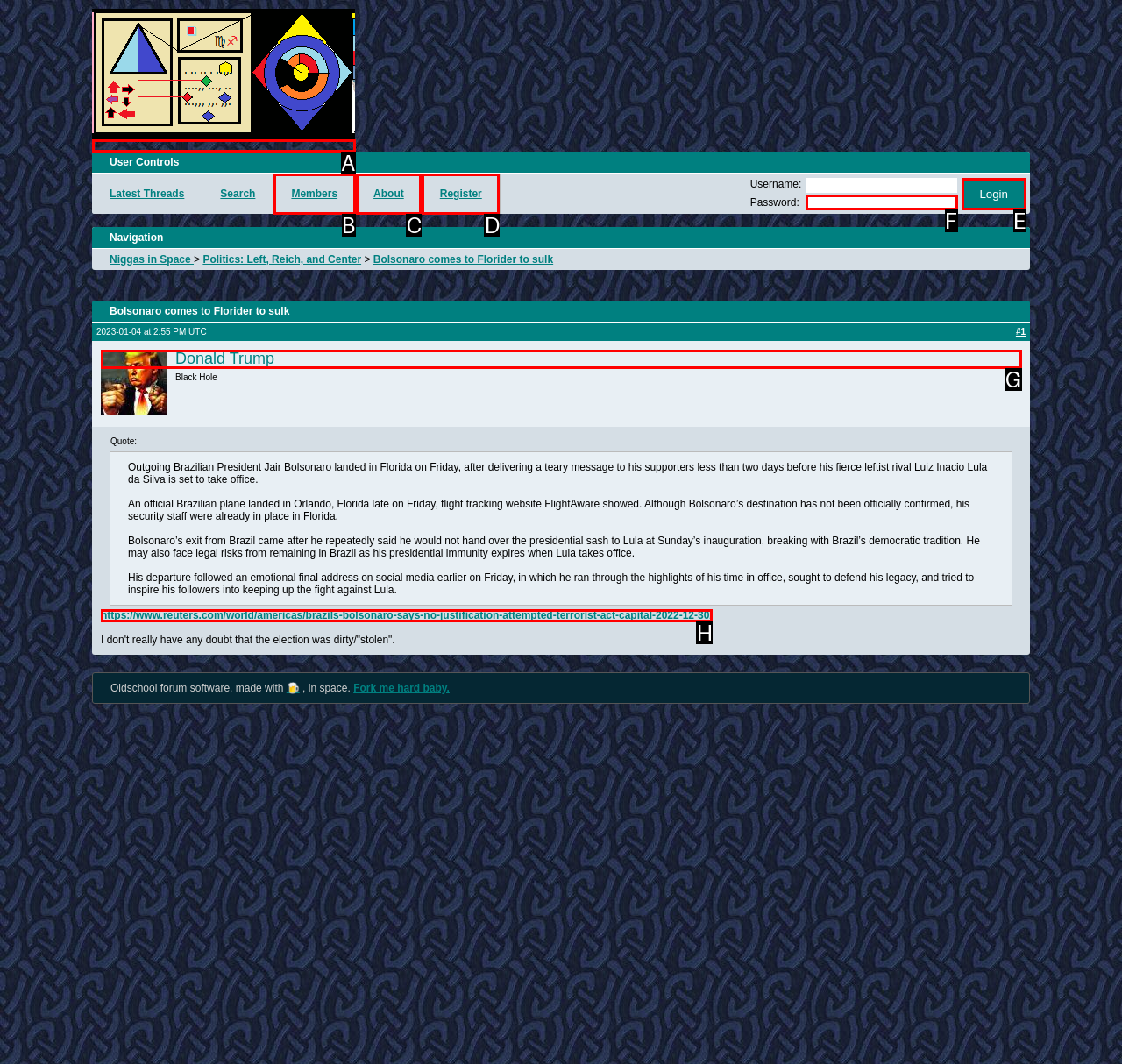Identify the option that corresponds to the description: Donald Trump 
Provide the letter of the matching option from the available choices directly.

G